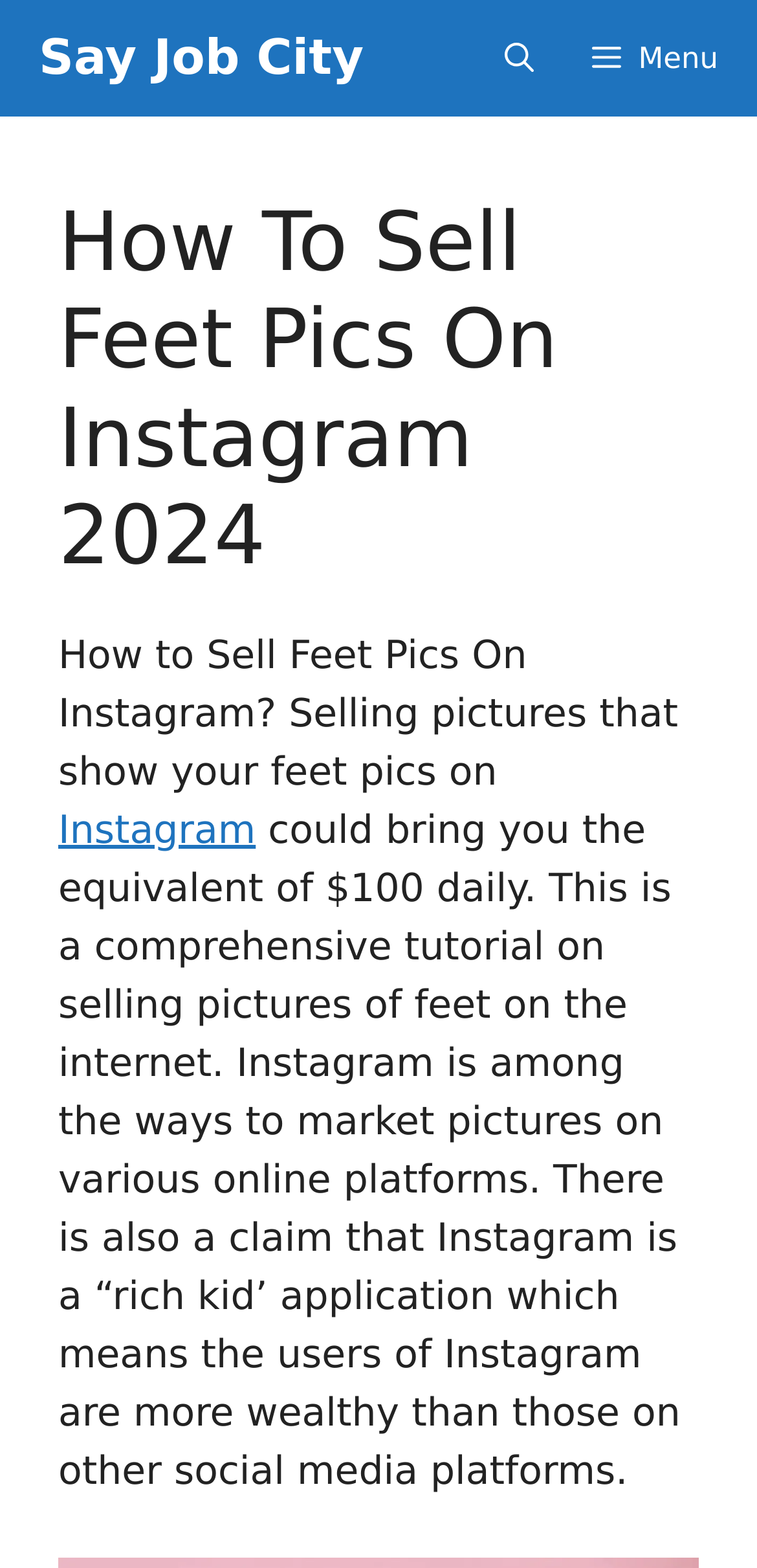Locate the bounding box of the UI element defined by this description: "Menu". The coordinates should be given as four float numbers between 0 and 1, formatted as [left, top, right, bottom].

[0.743, 0.006, 1.0, 0.068]